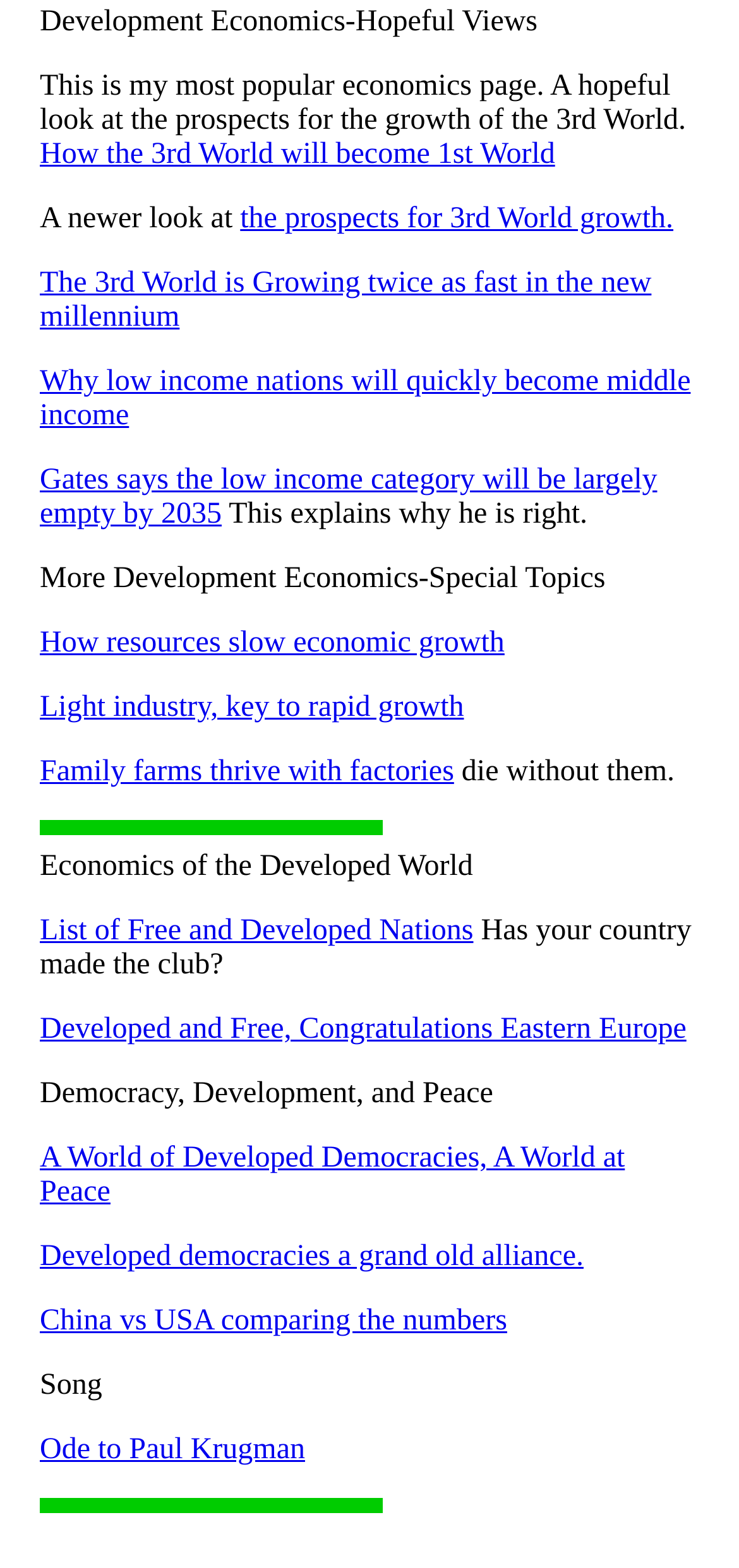Please specify the bounding box coordinates of the clickable region necessary for completing the following instruction: "Explore 'A World of Developed Democracies, A World at Peace'". The coordinates must consist of four float numbers between 0 and 1, i.e., [left, top, right, bottom].

[0.054, 0.729, 0.846, 0.771]